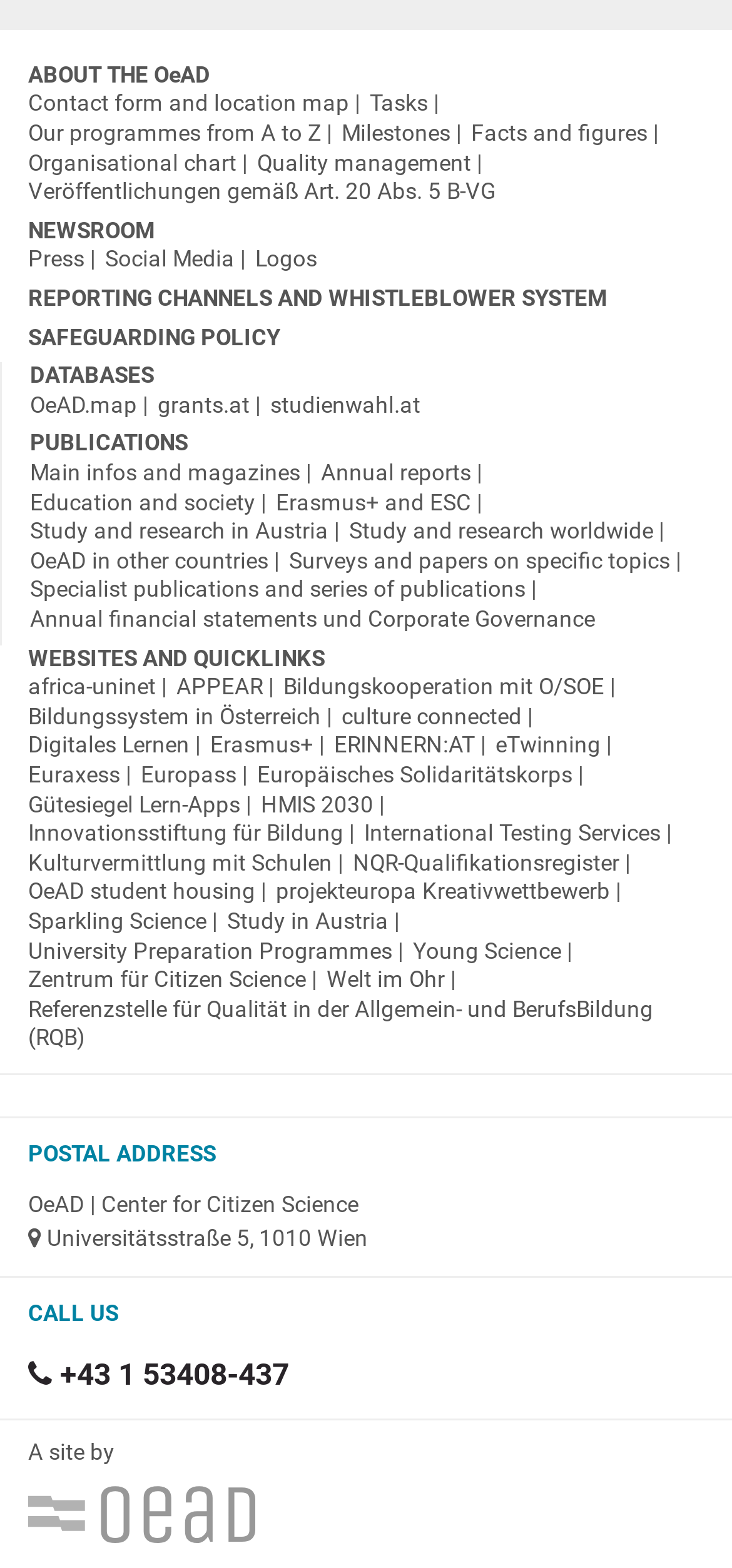Please answer the following query using a single word or phrase: 
How many links are there in the 'WEBSITES AND QUICKLINKS' section?

44